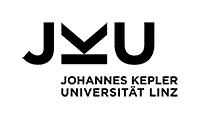Elaborate on the image by describing it in detail.

This image features the emblem of Johannes Kepler University Linz (JKU). The logo prominently displays the letters "JKU" in a stylized font, representing the university's focus on innovation and research. Below the initials, the full name "JOHANNES KEPLER UNIVERSITÄT LINZ" is clearly stated, emphasizing the institution's connection to the esteemed astronomer Johannes Kepler. The design is modern and sleek, reflecting the university's commitment to excellence in education and technology.